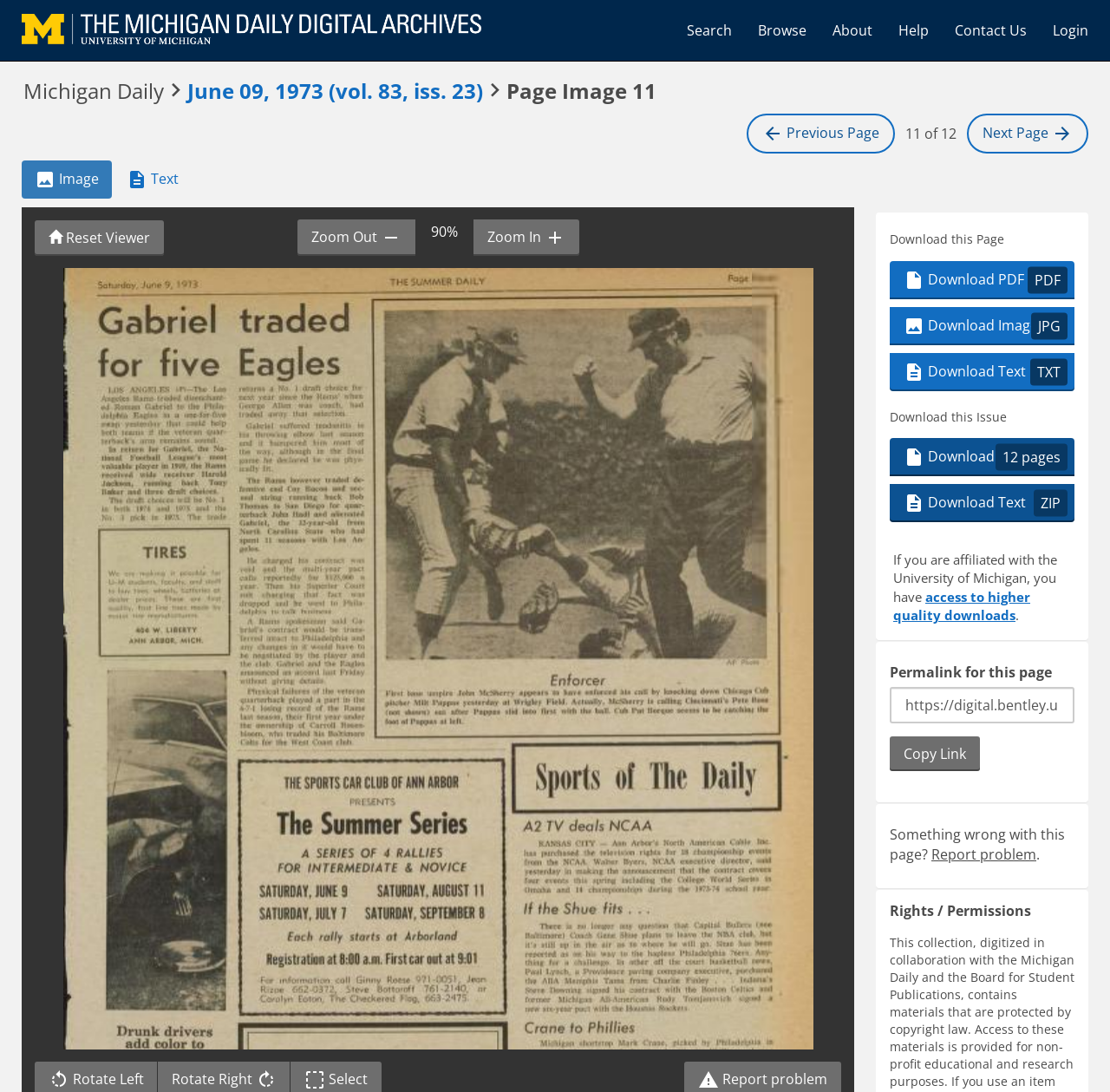How many links are available in the top navigation bar?
Answer the question with a single word or phrase derived from the image.

6